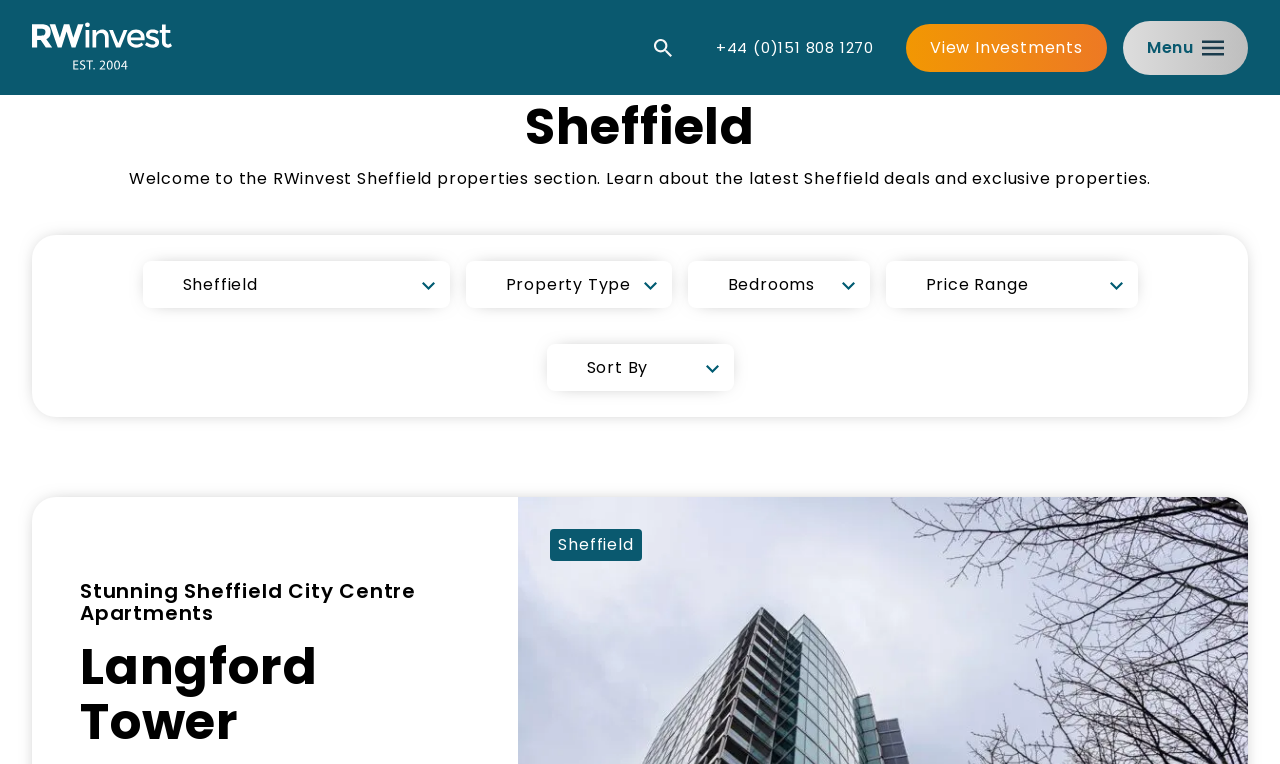Answer this question in one word or a short phrase: How many comboboxes are on the webpage?

5